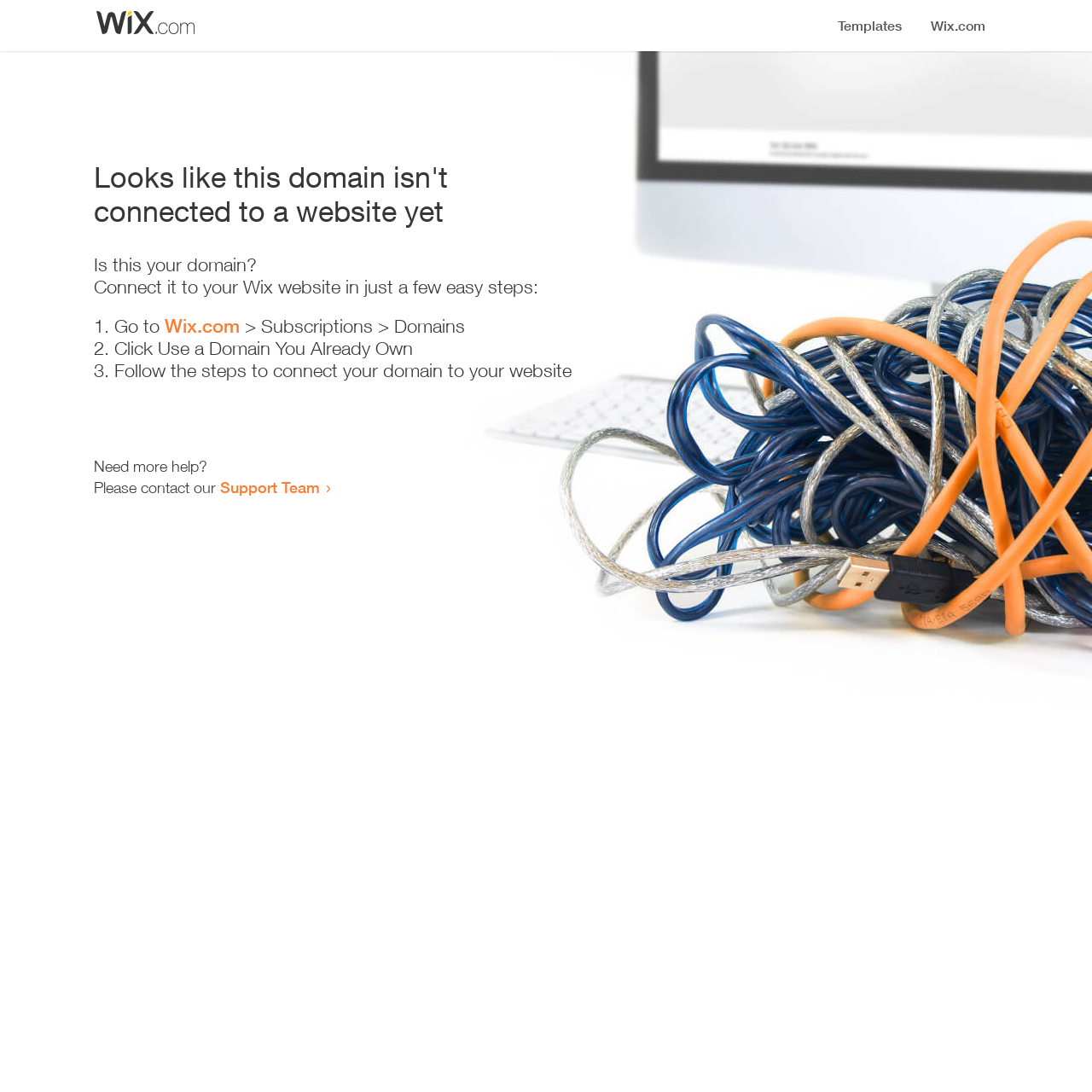Where can I go to start connecting my domain?
Look at the screenshot and respond with one word or a short phrase.

Wix.com